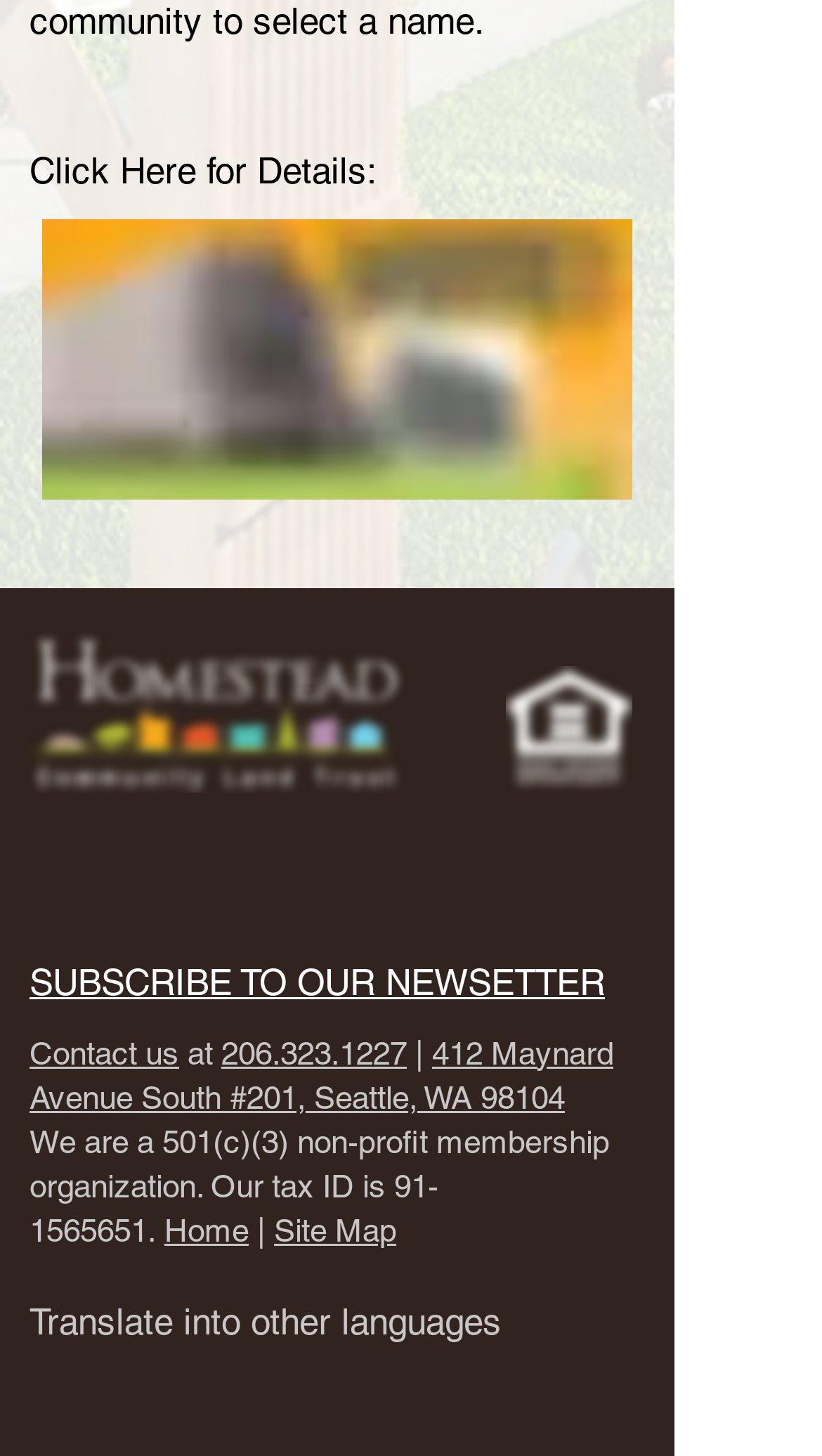Locate the bounding box coordinates of the element that needs to be clicked to carry out the instruction: "Translate the page into other languages". The coordinates should be given as four float numbers ranging from 0 to 1, i.e., [left, top, right, bottom].

[0.036, 0.893, 0.61, 0.922]